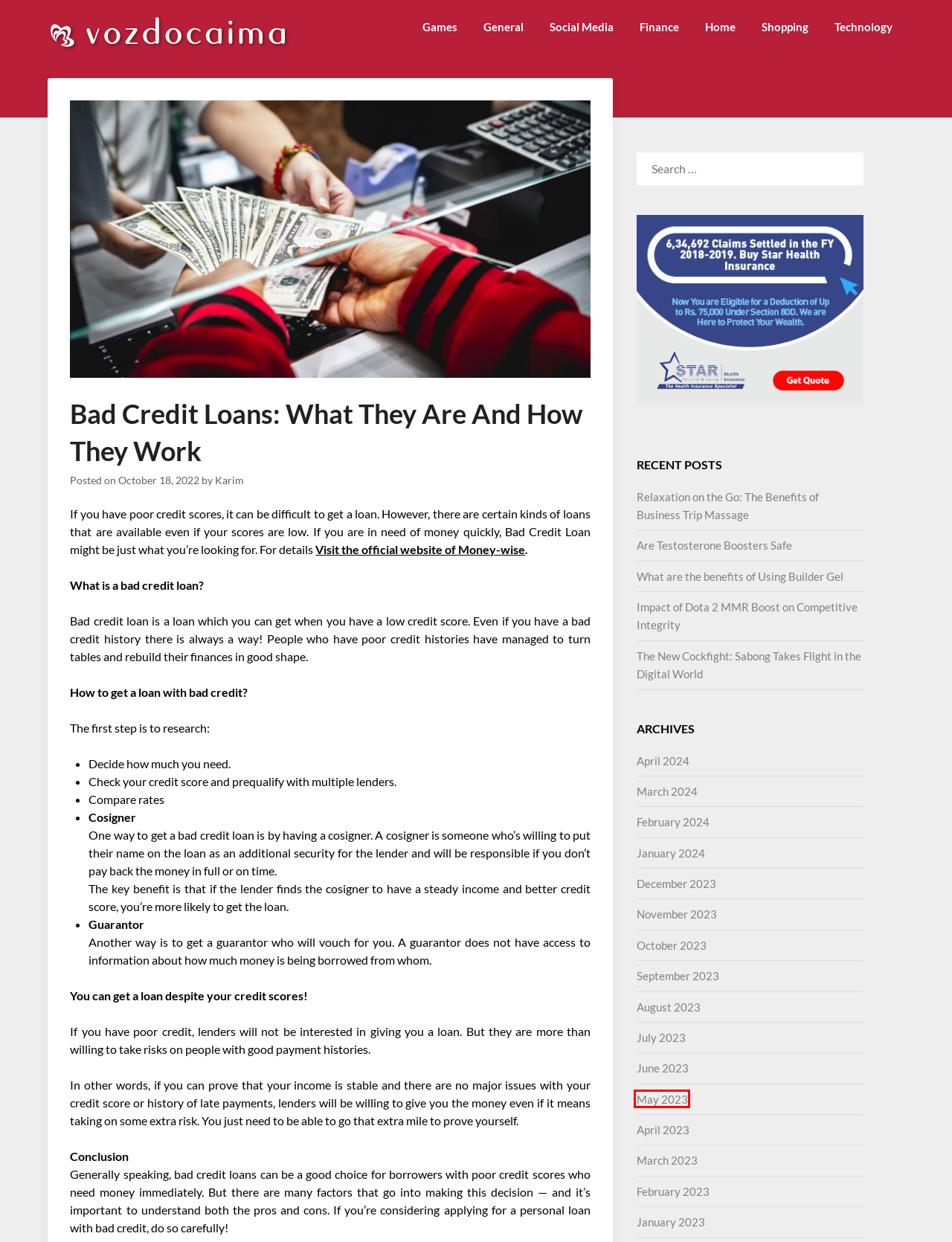Inspect the provided webpage screenshot, concentrating on the element within the red bounding box. Select the description that best represents the new webpage after you click the highlighted element. Here are the candidates:
A. Games Archives - Vozdocaima
B. November 2023 - Vozdocaima
C. September 2023 - Vozdocaima
D. March 2024 - Vozdocaima
E. August 2023 - Vozdocaima
F. The New Cockfight: Sabong Takes Flight in the Digital World - Vozdocaima
G. May 2023 - Vozdocaima
H. #1 Bad Credit Loans : Guaranteed Approval

G